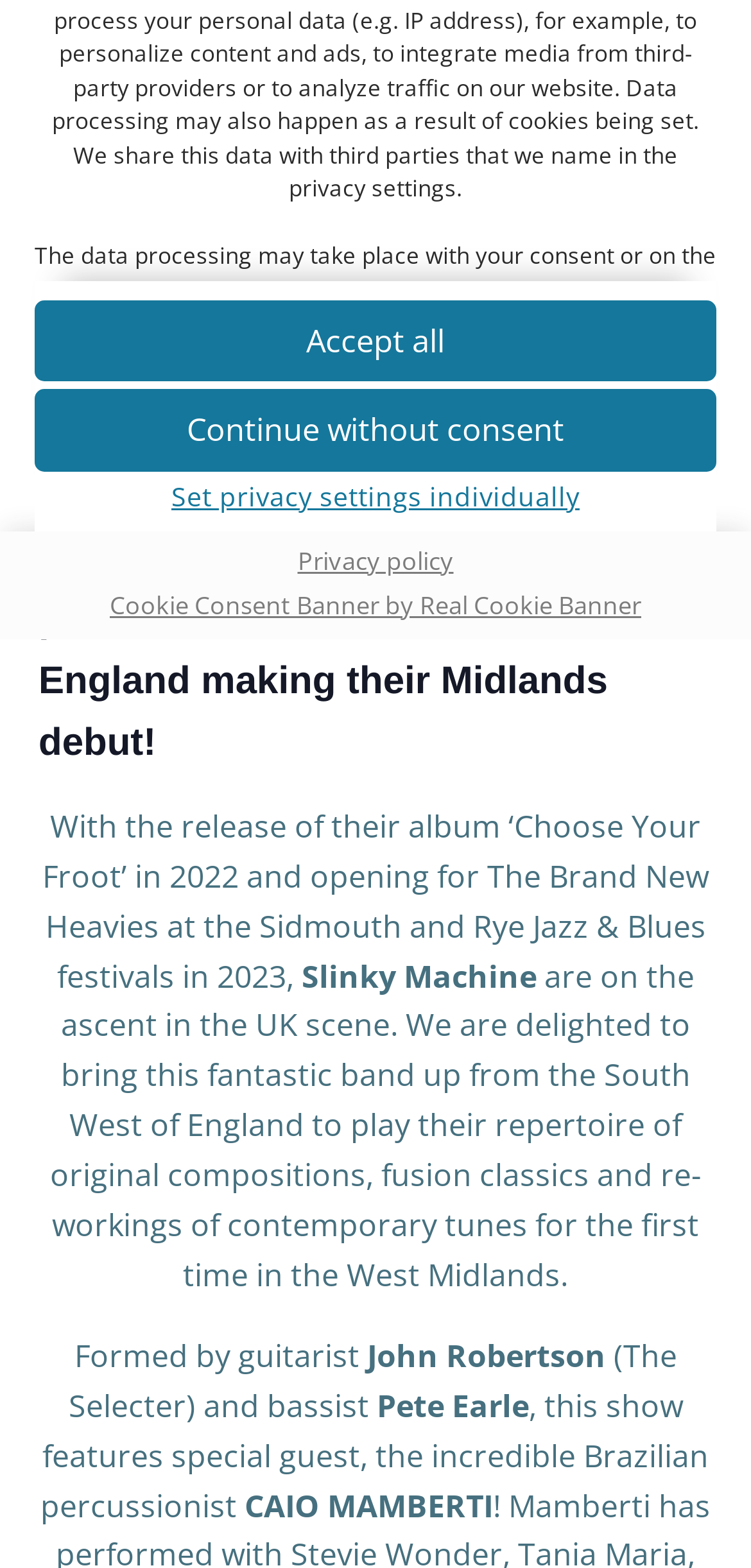Provide the bounding box coordinates of the HTML element described by the text: "Continue without consent". The coordinates should be in the format [left, top, right, bottom] with values between 0 and 1.

[0.046, 0.248, 0.954, 0.301]